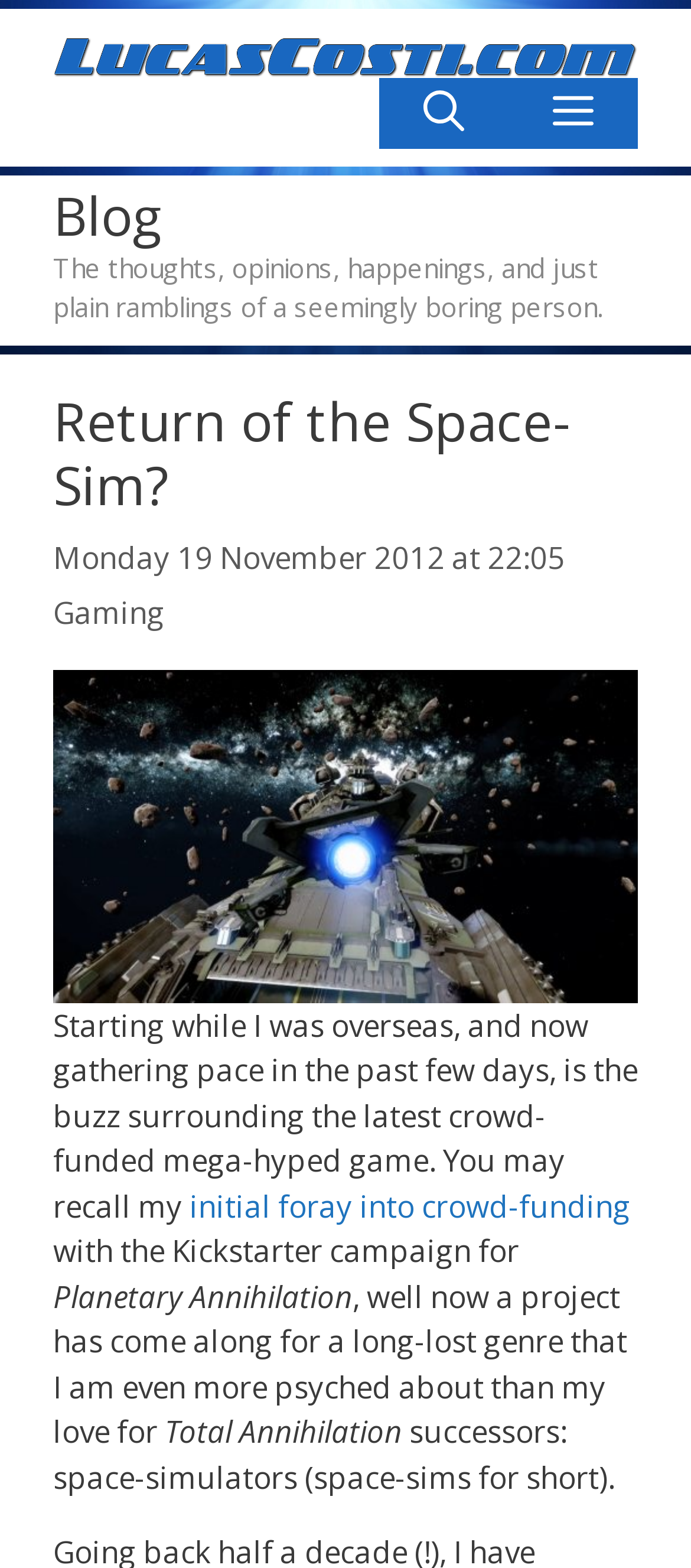Provide the bounding box coordinates of the HTML element described as: "alt="LucasCosti.com"". The bounding box coordinates should be four float numbers between 0 and 1, i.e., [left, top, right, bottom].

[0.077, 0.021, 0.923, 0.047]